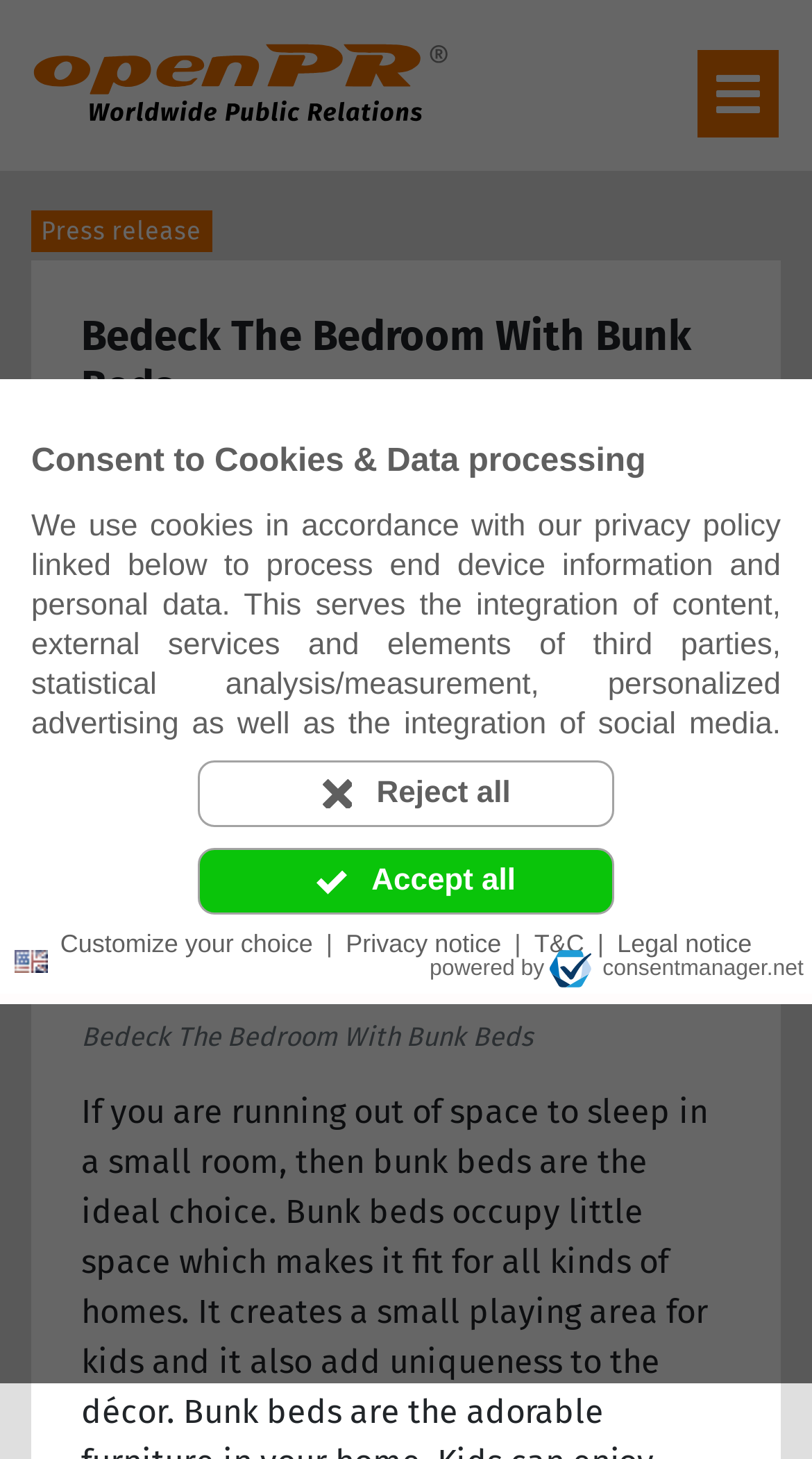Could you find the bounding box coordinates of the clickable area to complete this instruction: "Click the Language button"?

[0.008, 0.641, 0.069, 0.677]